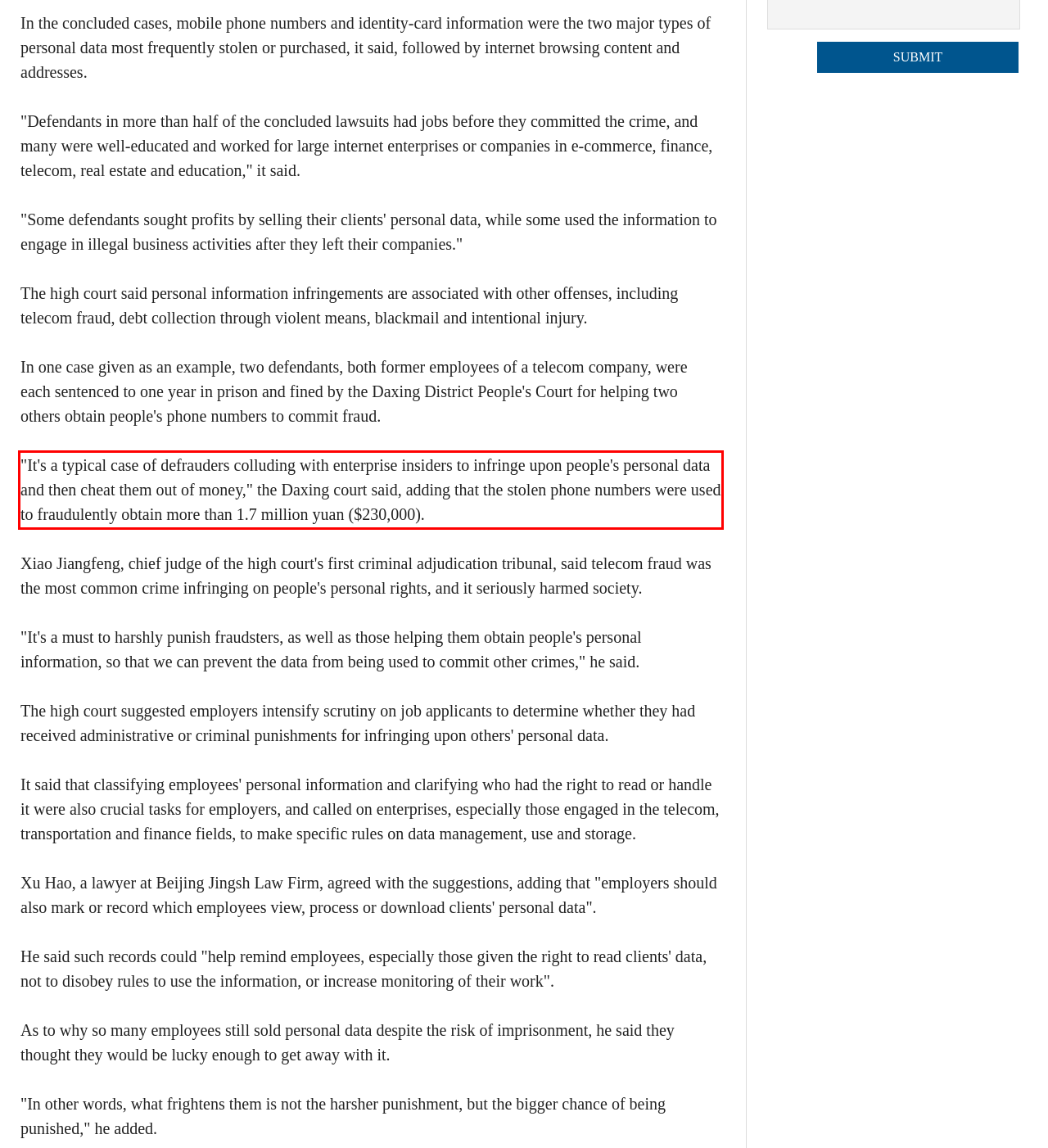Within the provided webpage screenshot, find the red rectangle bounding box and perform OCR to obtain the text content.

"It's a typical case of defrauders colluding with enterprise insiders to infringe upon people's personal data and then cheat them out of money," the Daxing court said, adding that the stolen phone numbers were used to fraudulently obtain more than 1.7 million yuan ($230,000).